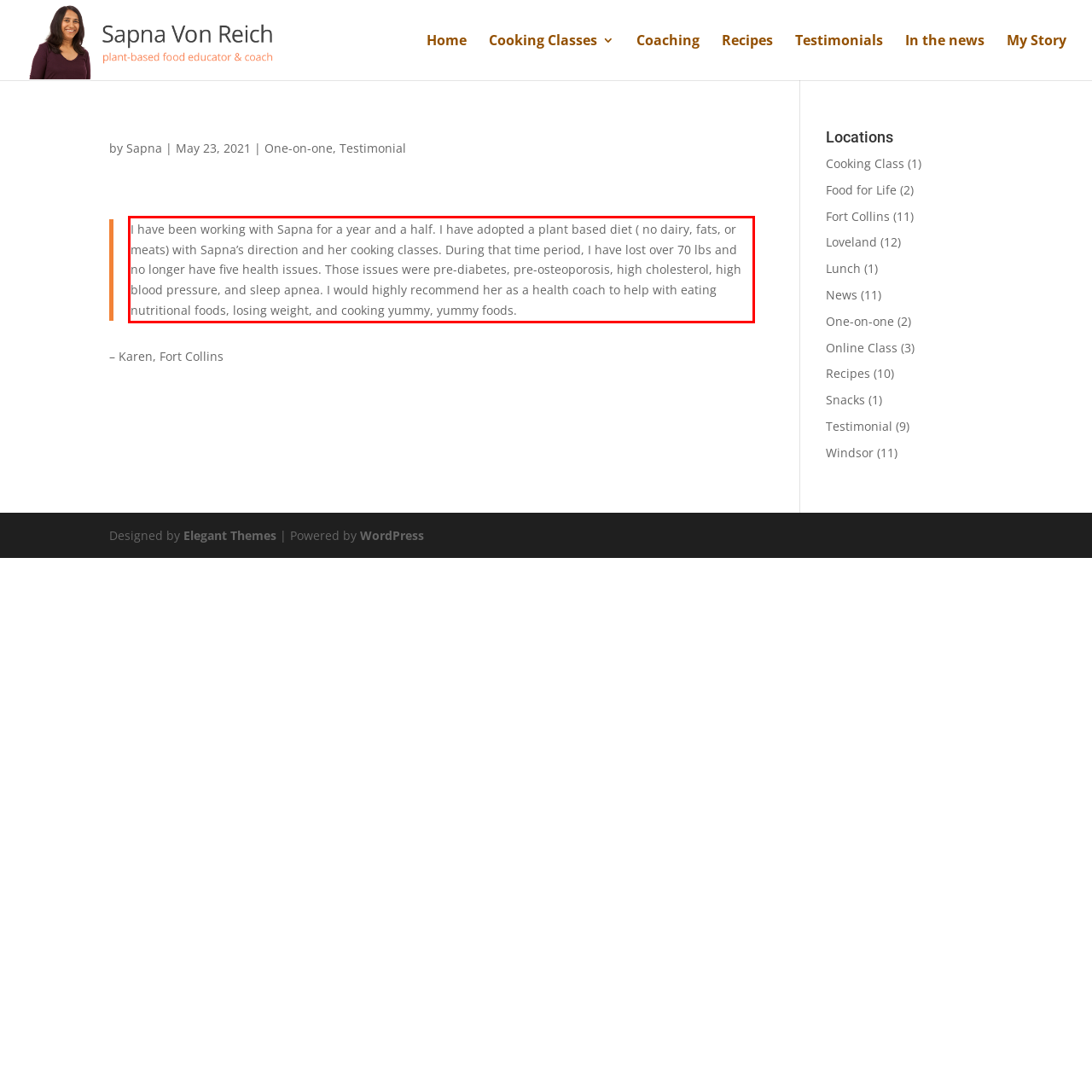You have a screenshot of a webpage with a UI element highlighted by a red bounding box. Use OCR to obtain the text within this highlighted area.

I have been working with Sapna for a year and a half. I have adopted a plant based diet ( no dairy, fats, or meats) with Sapna’s direction and her cooking classes. During that time period, I have lost over 70 lbs and no longer have five health issues. Those issues were pre-diabetes, pre-osteoporosis, high cholesterol, high blood pressure, and sleep apnea. I would highly recommend her as a health coach to help with eating nutritional foods, losing weight, and cooking yummy, yummy foods.